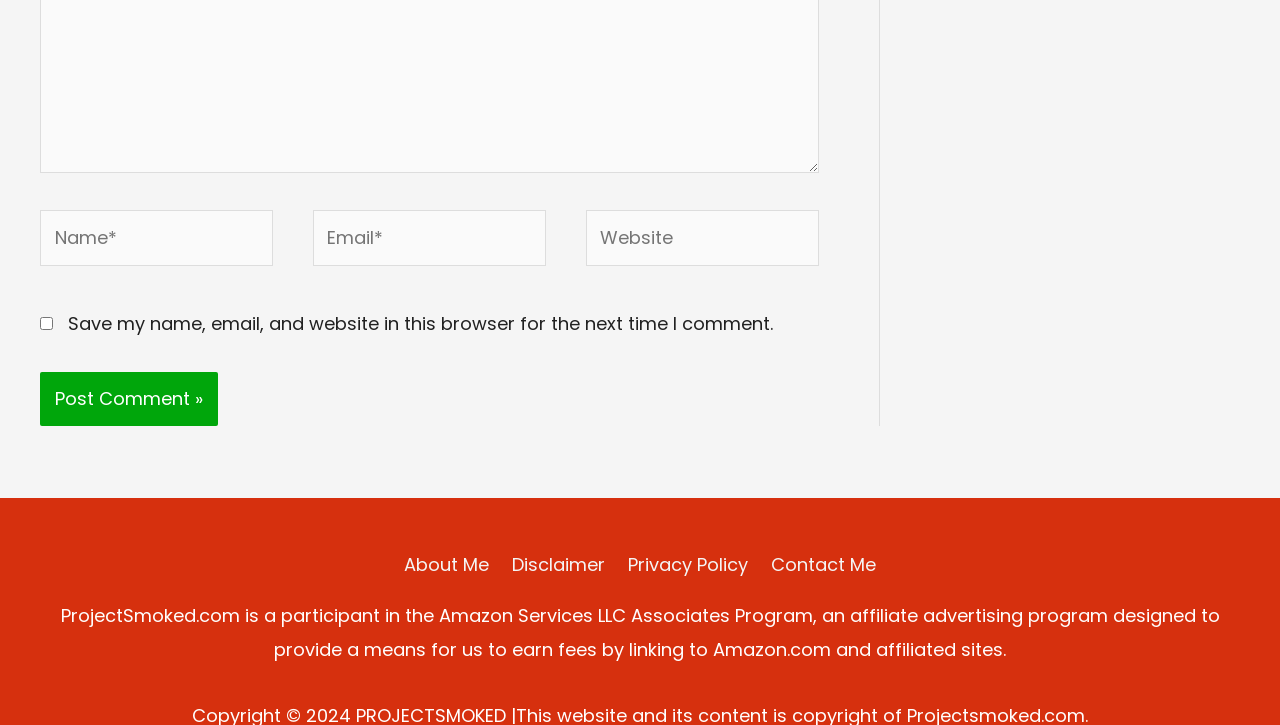Specify the bounding box coordinates of the region I need to click to perform the following instruction: "Click the Post Comment button". The coordinates must be four float numbers in the range of 0 to 1, i.e., [left, top, right, bottom].

[0.031, 0.514, 0.17, 0.587]